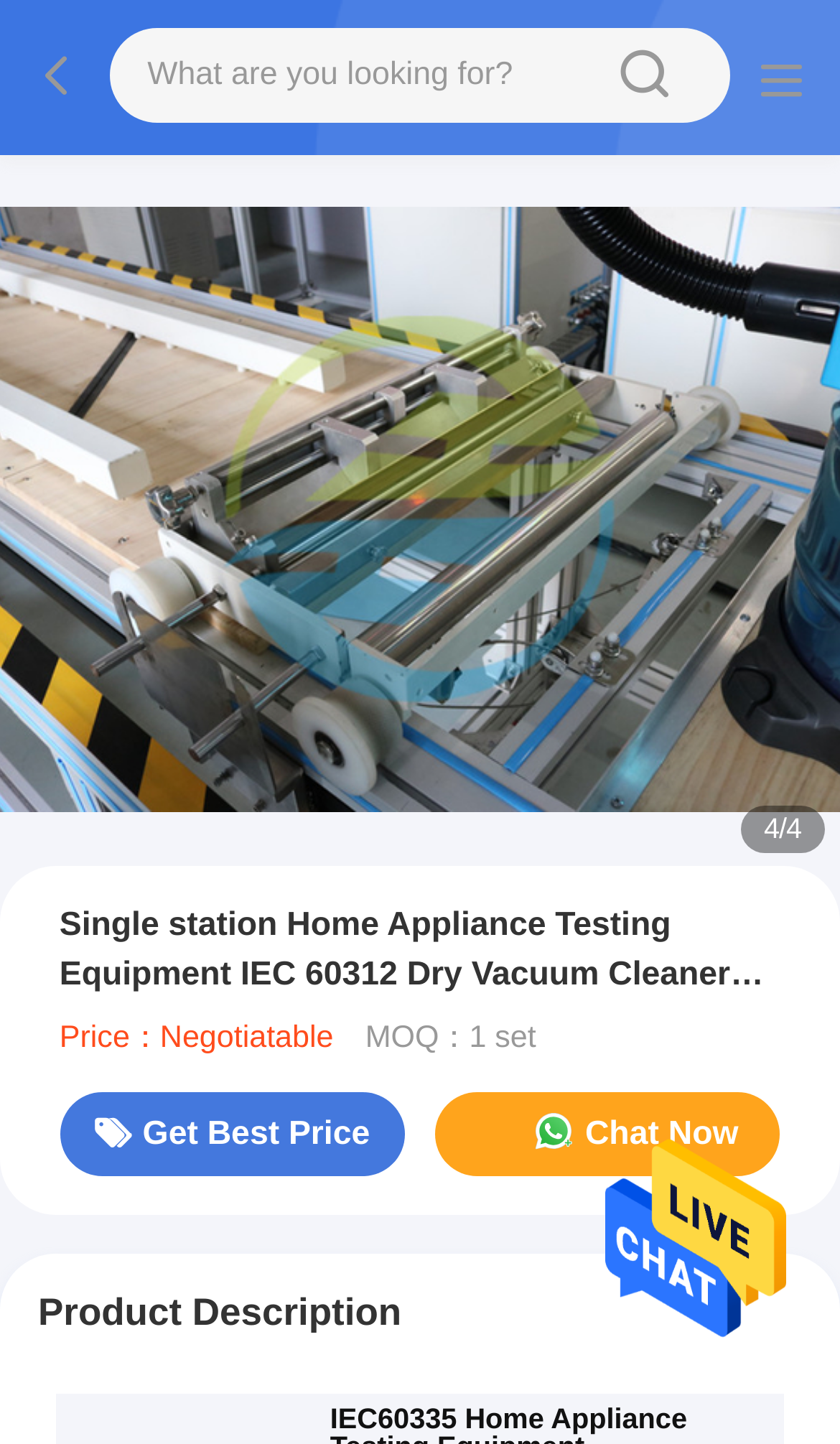Describe all the key features of the webpage in detail.

The webpage is about a product called "Single station Home Appliance Testing Equipment IEC 60312 Dry Vacuum Cleaner Performance Test". At the top, there is a layout table that spans almost the entire width of the page. Within this table, there is a link with an icon on the left, followed by a search box with a placeholder text "What are you looking for?" and a search button with an icon and the text "sousou". 

Below the layout table, there is a prominent heading that displays the product name. To the right of the heading, there are two static text elements, one displaying a slash and the other displaying the number "4". 

Further down, there are three lines of text. The first line displays the product price, which is negotiable. The second line shows the minimum order quantity, which is 1 set. The third line has two links, one with an icon and the text "Get Best Price" and another with the text "Chat Now". 

At the bottom of the page, there is a static text element with the title "Product Description".